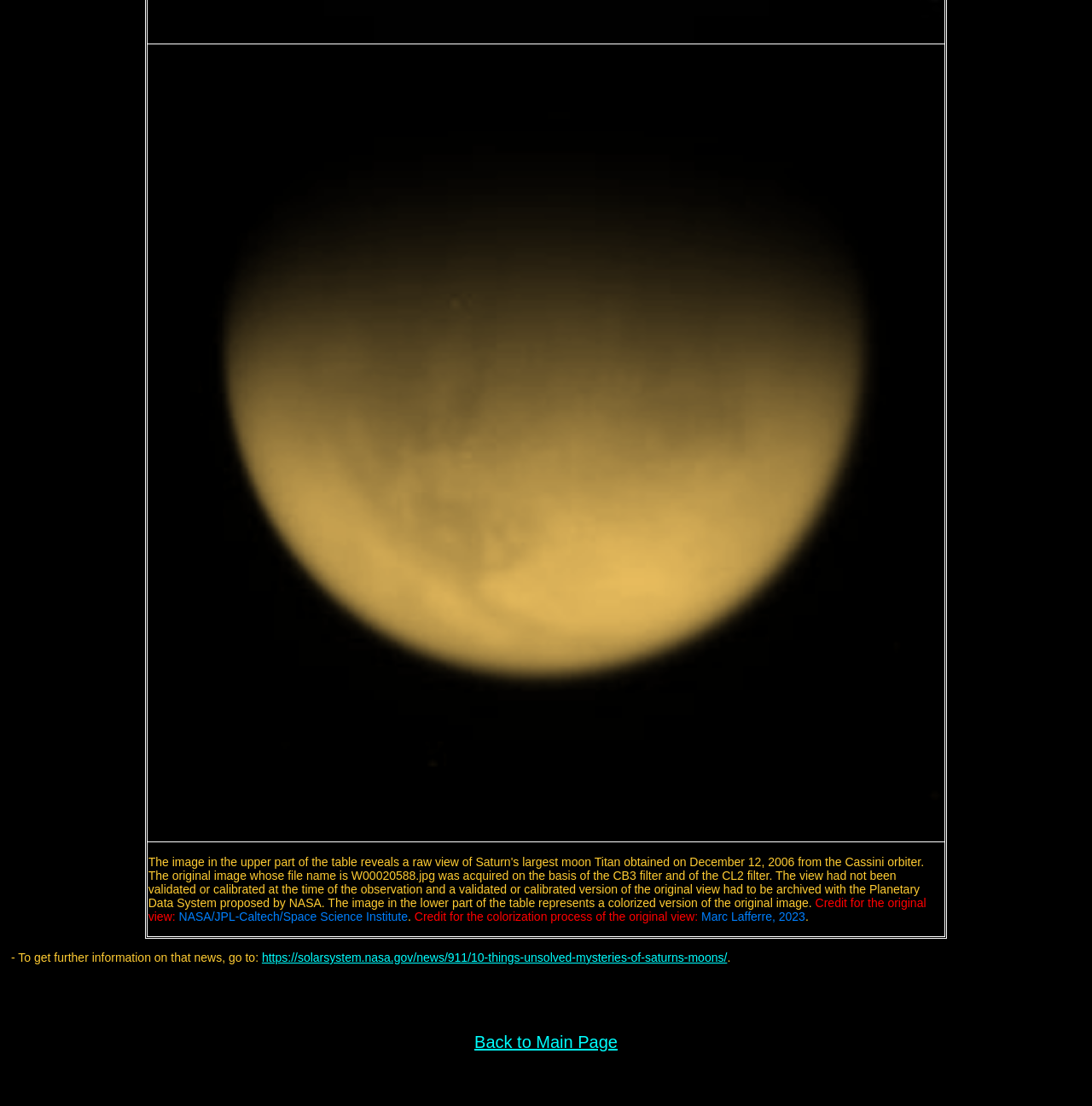What is the link to get further information on the news?
Please provide a single word or phrase based on the screenshot.

https://solarsystem.nasa.gov/news/911/10-things-unsolved-mysteries-of-saturns-moons/